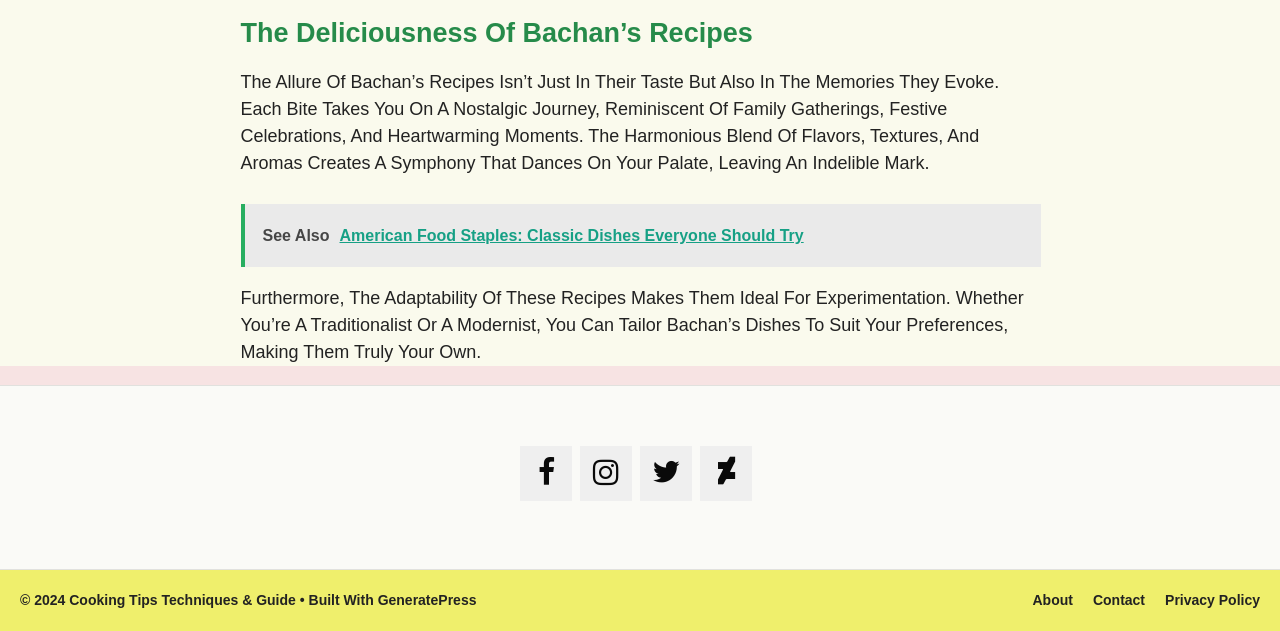Please locate the bounding box coordinates of the element's region that needs to be clicked to follow the instruction: "Visit Facebook page". The bounding box coordinates should be provided as four float numbers between 0 and 1, i.e., [left, top, right, bottom].

[0.406, 0.708, 0.447, 0.795]